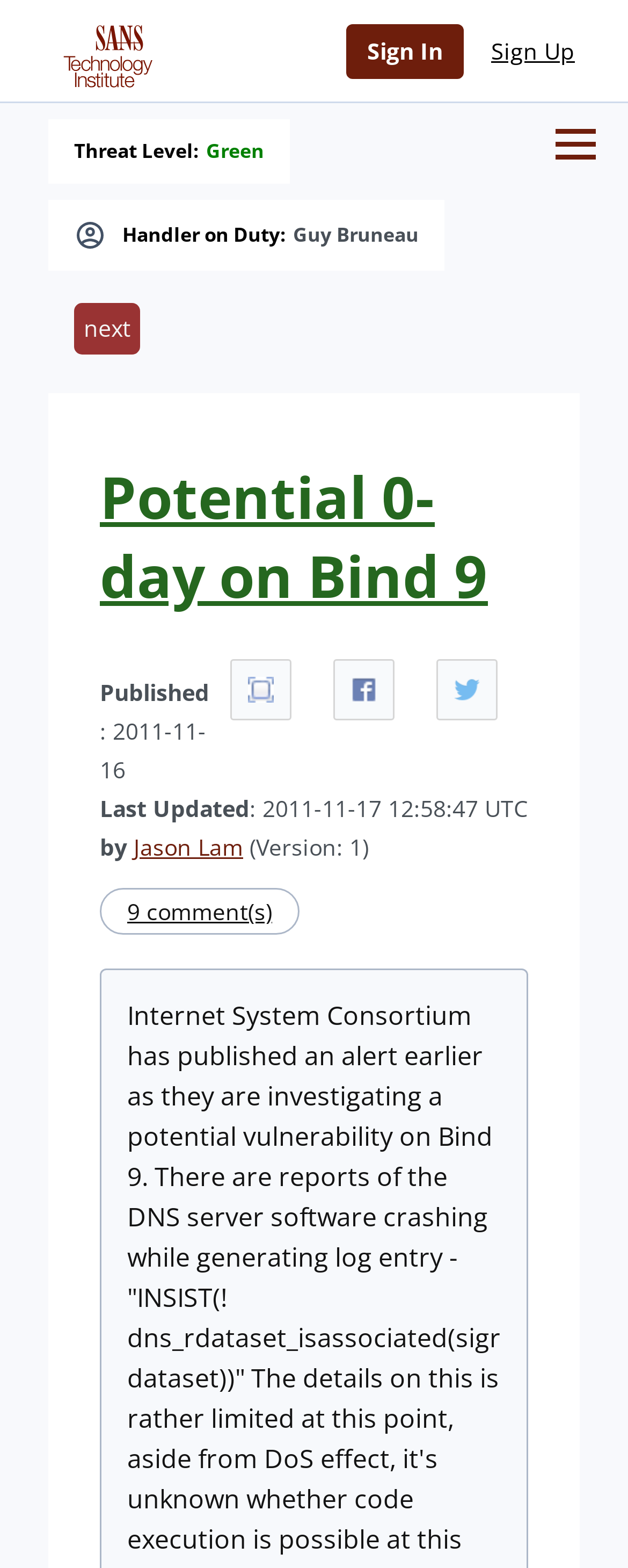Provide a short answer to the following question with just one word or phrase: What is the title of this diary entry?

Potential 0-day on Bind 9